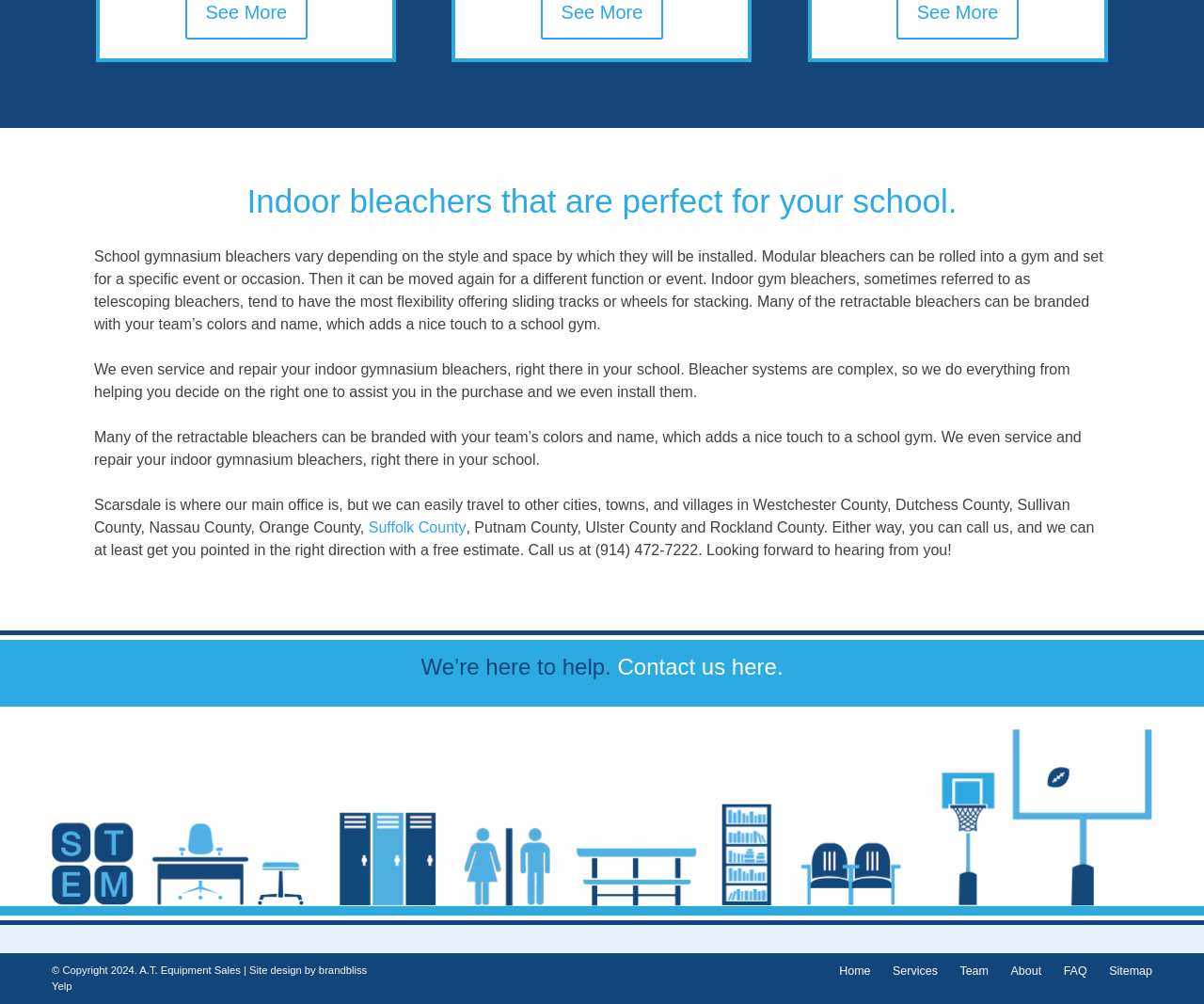Could you indicate the bounding box coordinates of the region to click in order to complete this instruction: "Click the 'Services' link".

[0.741, 0.961, 0.779, 0.974]